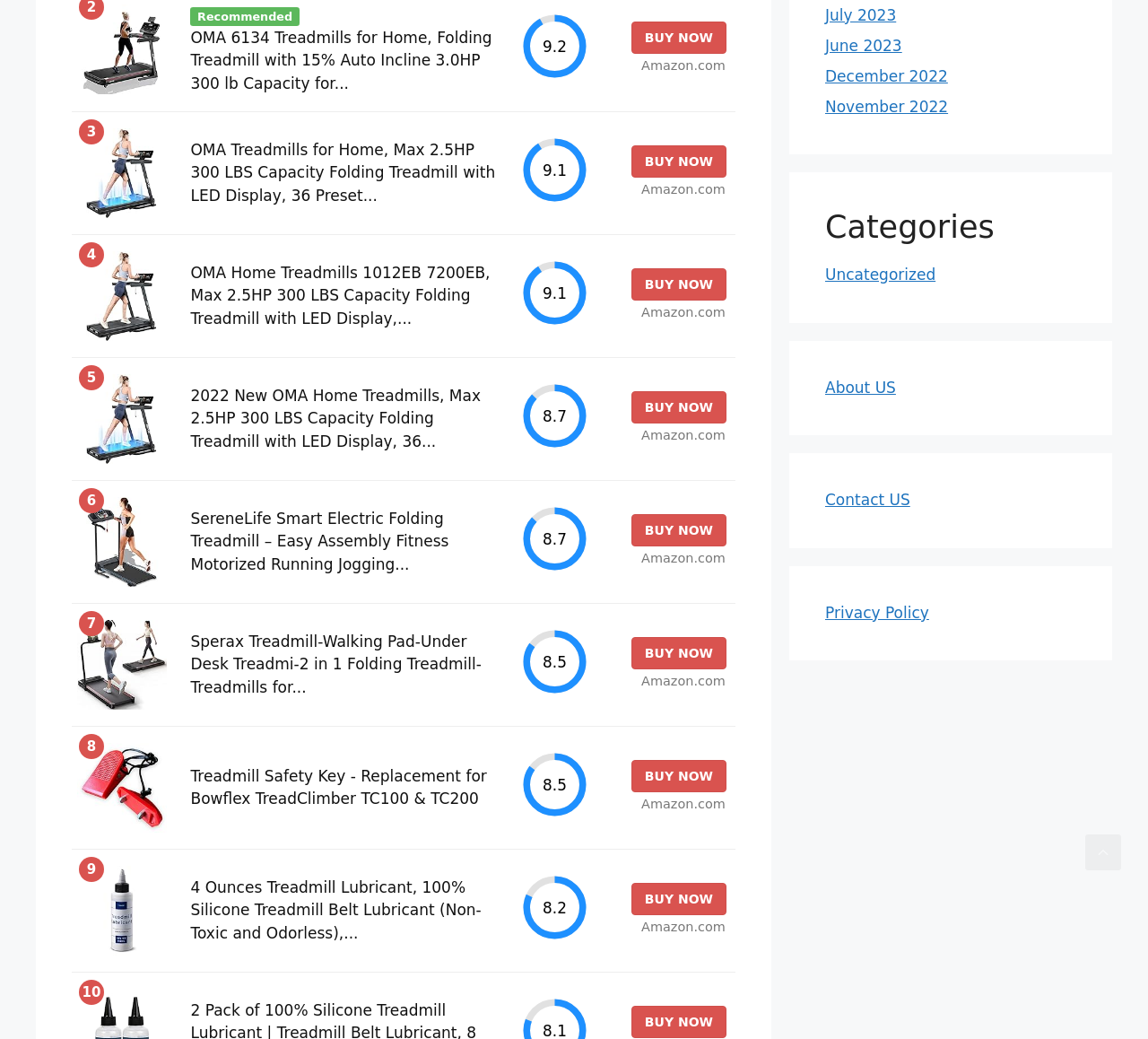Please look at the image and answer the question with a detailed explanation: What is the product category of this webpage?

Based on the webpage content, I can see that there are multiple products listed with descriptions and images, and they all seem to be related to treadmills, which is a type of exercise equipment.